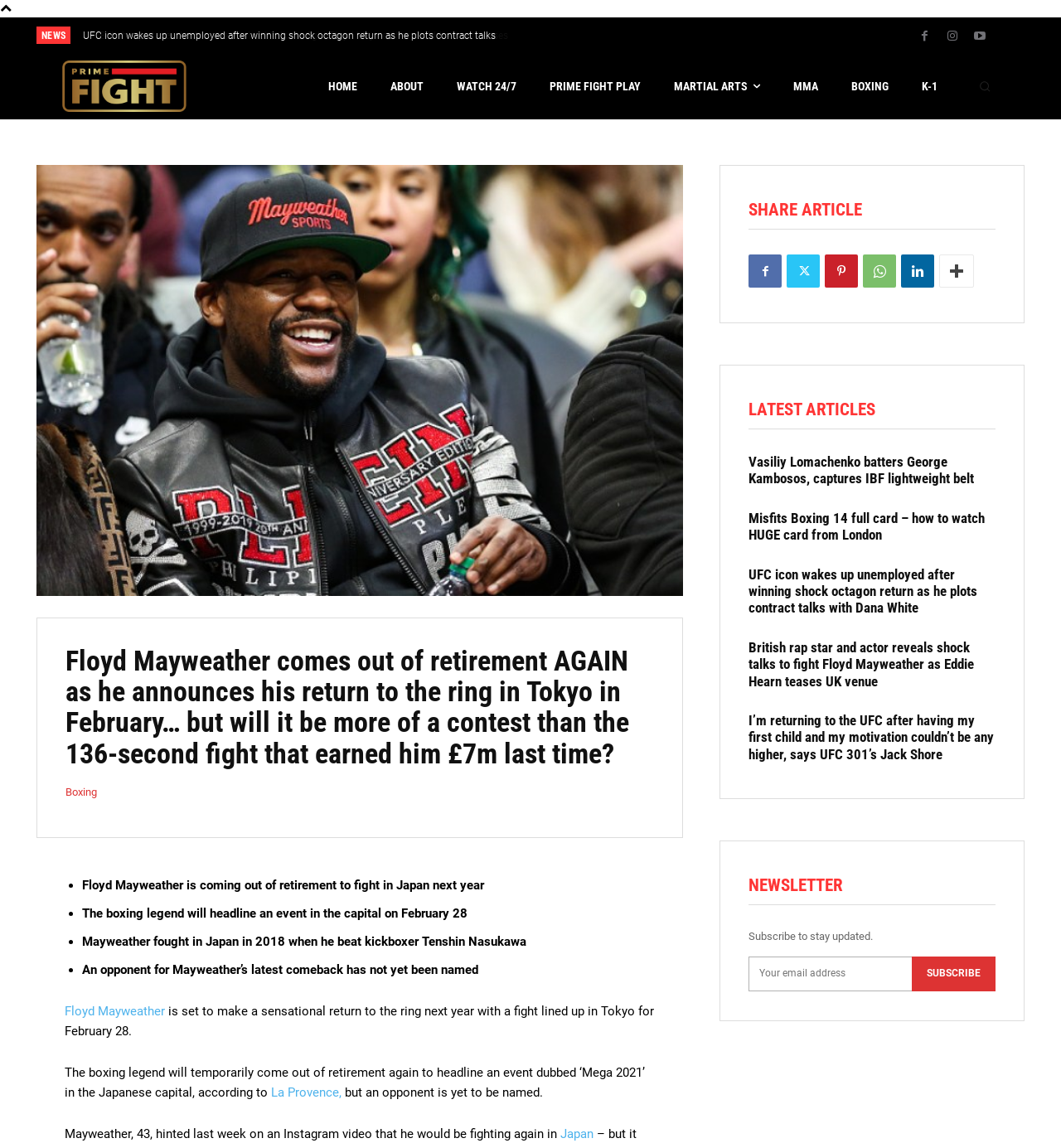Please provide the bounding box coordinates for the element that needs to be clicked to perform the instruction: "Click on the 'HOME' link". The coordinates must consist of four float numbers between 0 and 1, formatted as [left, top, right, bottom].

[0.31, 0.046, 0.337, 0.104]